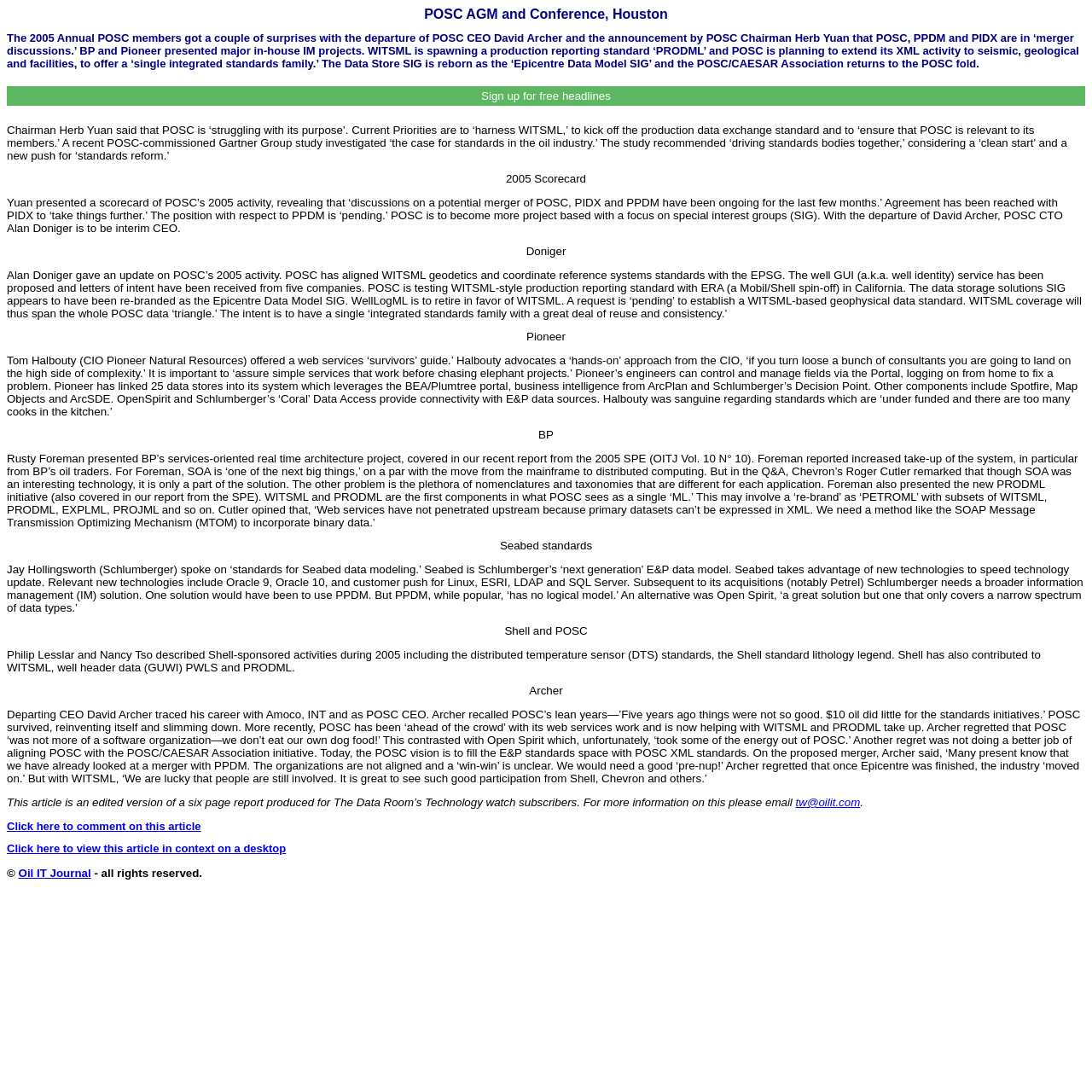Give a one-word or short phrase answer to the question: 
What is the main topic of this webpage?

POSC AGM and Conference